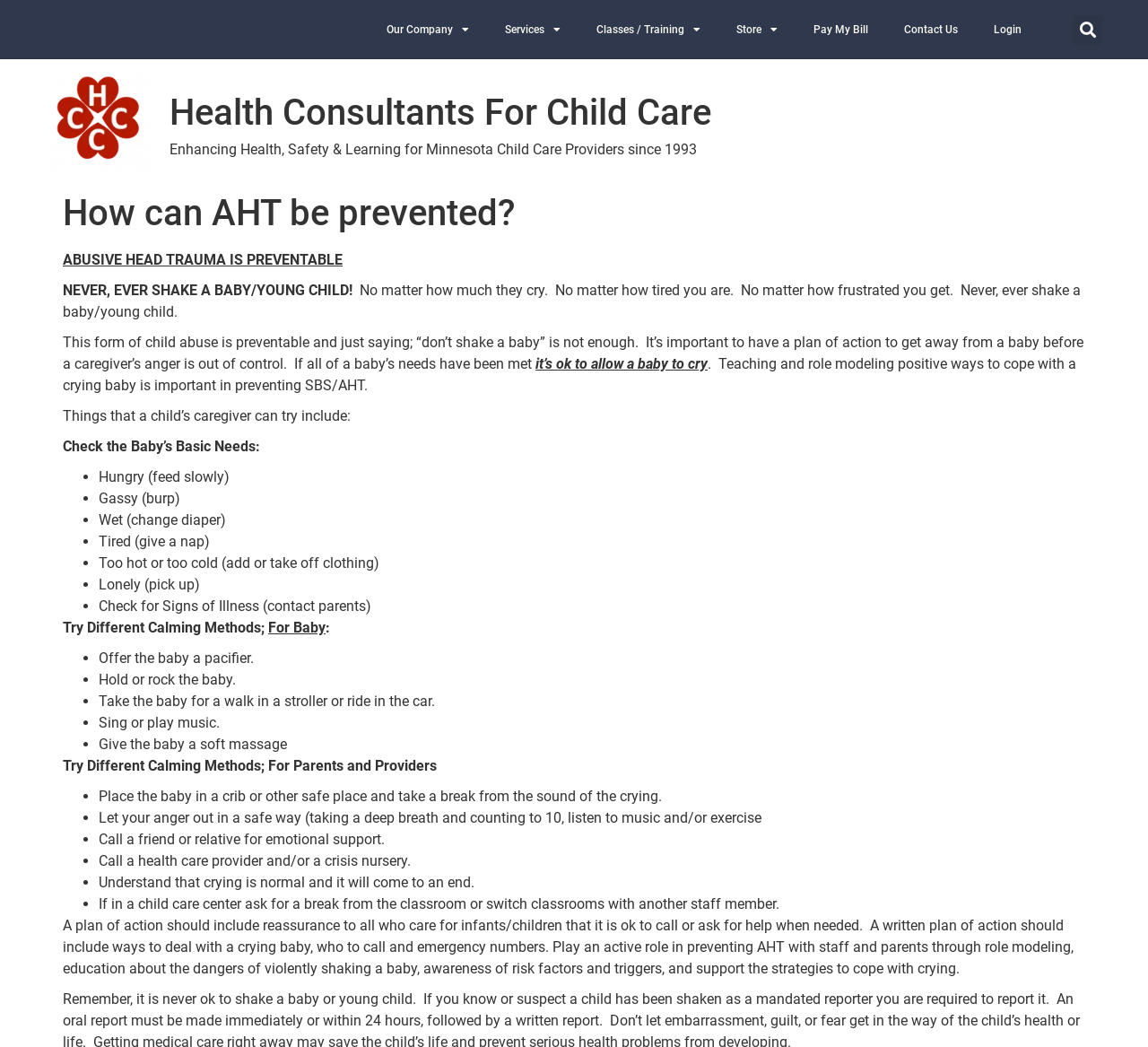Predict the bounding box for the UI component with the following description: "Search".

[0.935, 0.014, 0.96, 0.042]